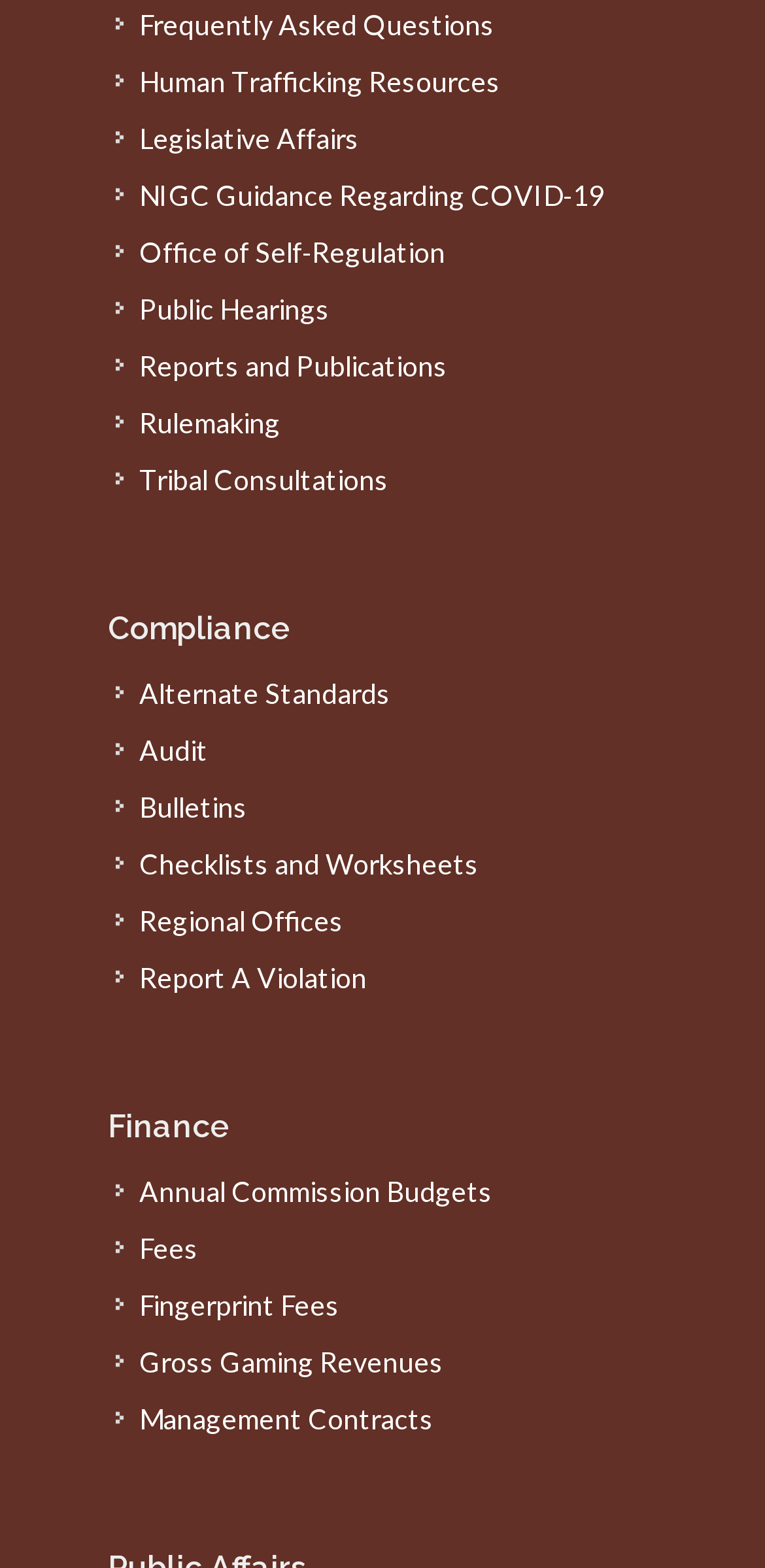Please determine the bounding box coordinates of the section I need to click to accomplish this instruction: "Report A Violation".

[0.151, 0.61, 0.487, 0.636]